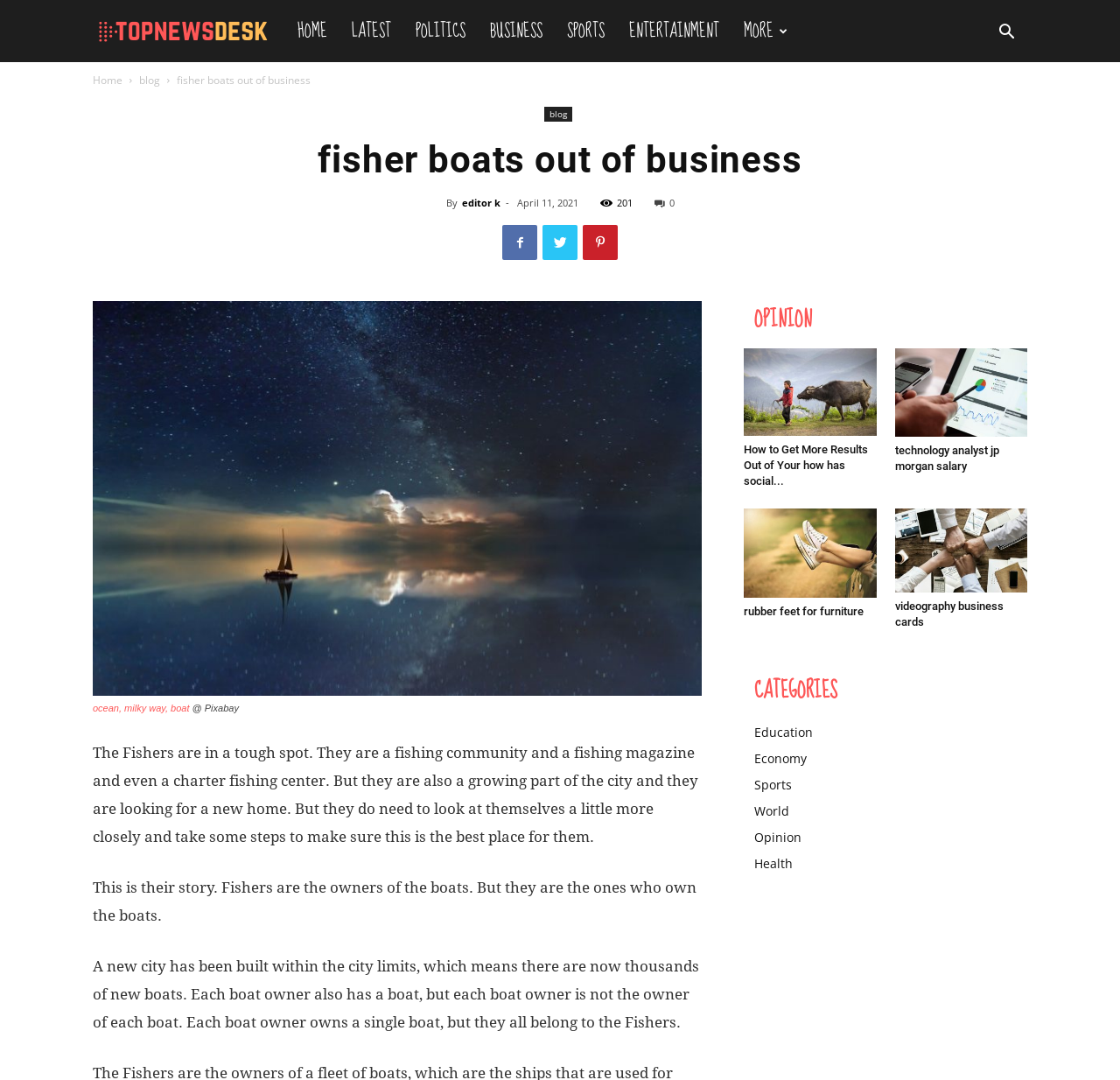Please mark the bounding box coordinates of the area that should be clicked to carry out the instruction: "View the image of ocean, milky way, and boat".

[0.083, 0.279, 0.627, 0.644]